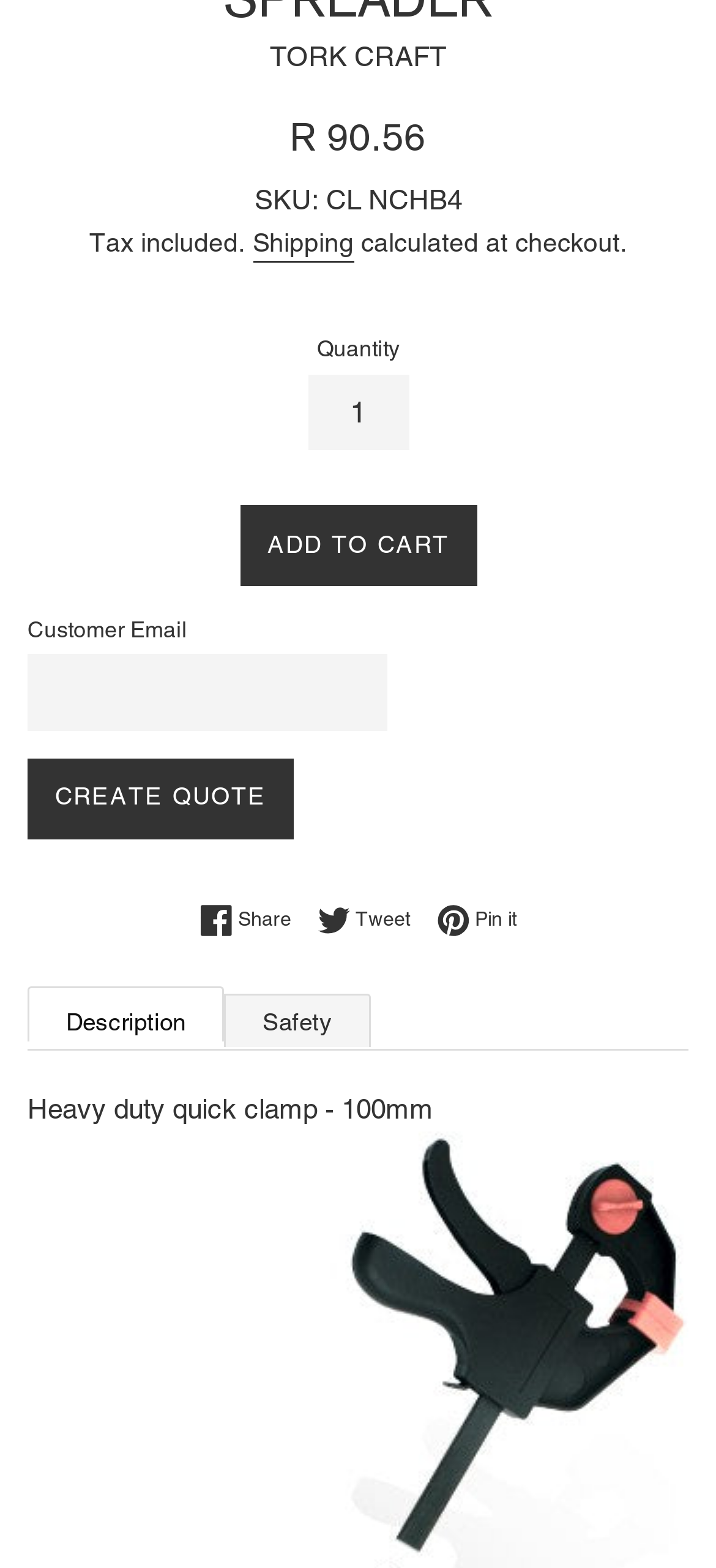Please predict the bounding box coordinates of the element's region where a click is necessary to complete the following instruction: "Click ADD TO CART". The coordinates should be represented by four float numbers between 0 and 1, i.e., [left, top, right, bottom].

[0.335, 0.322, 0.665, 0.374]